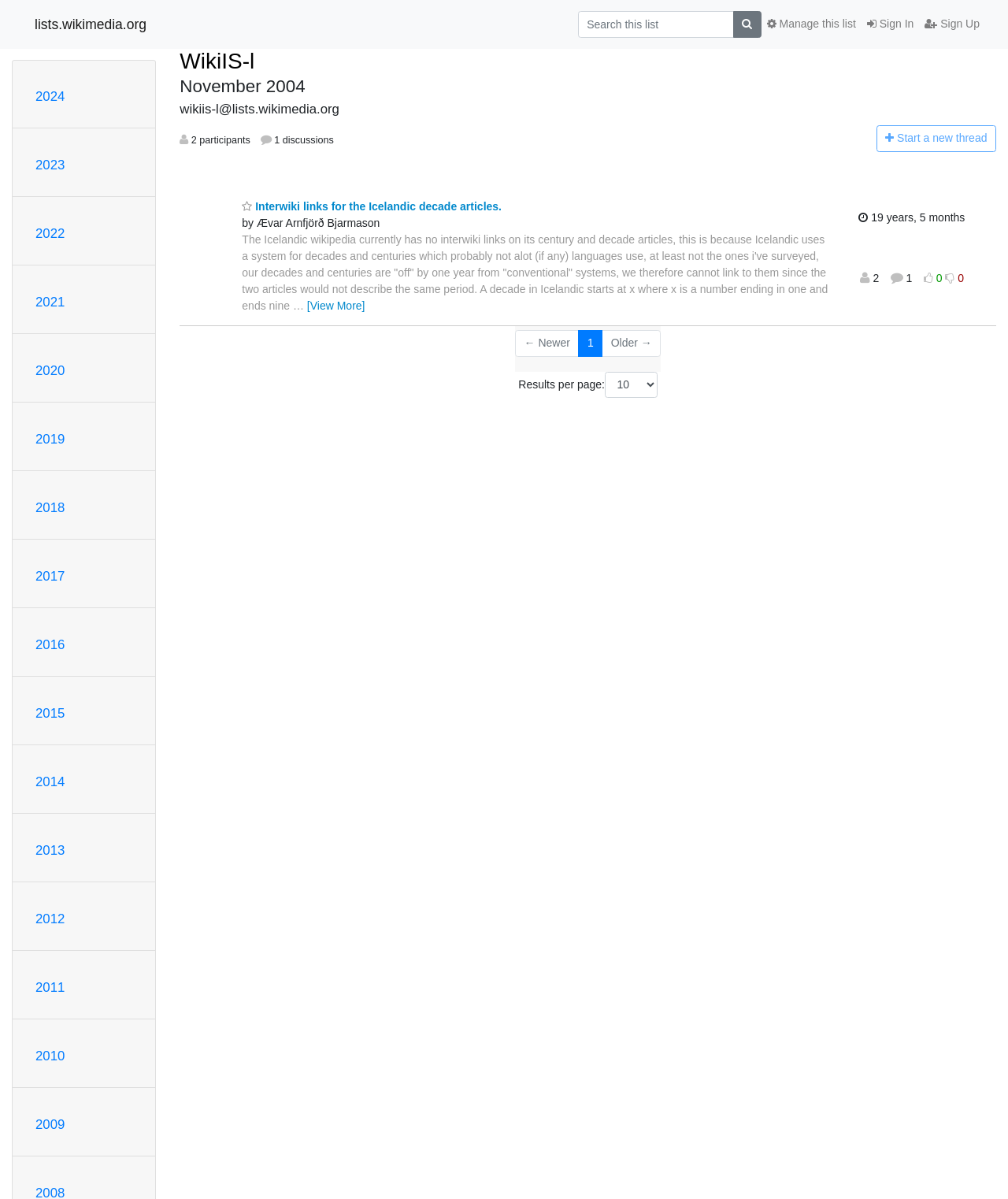Please determine the bounding box coordinates for the element with the description: "lists.wikimedia.org".

[0.034, 0.009, 0.145, 0.032]